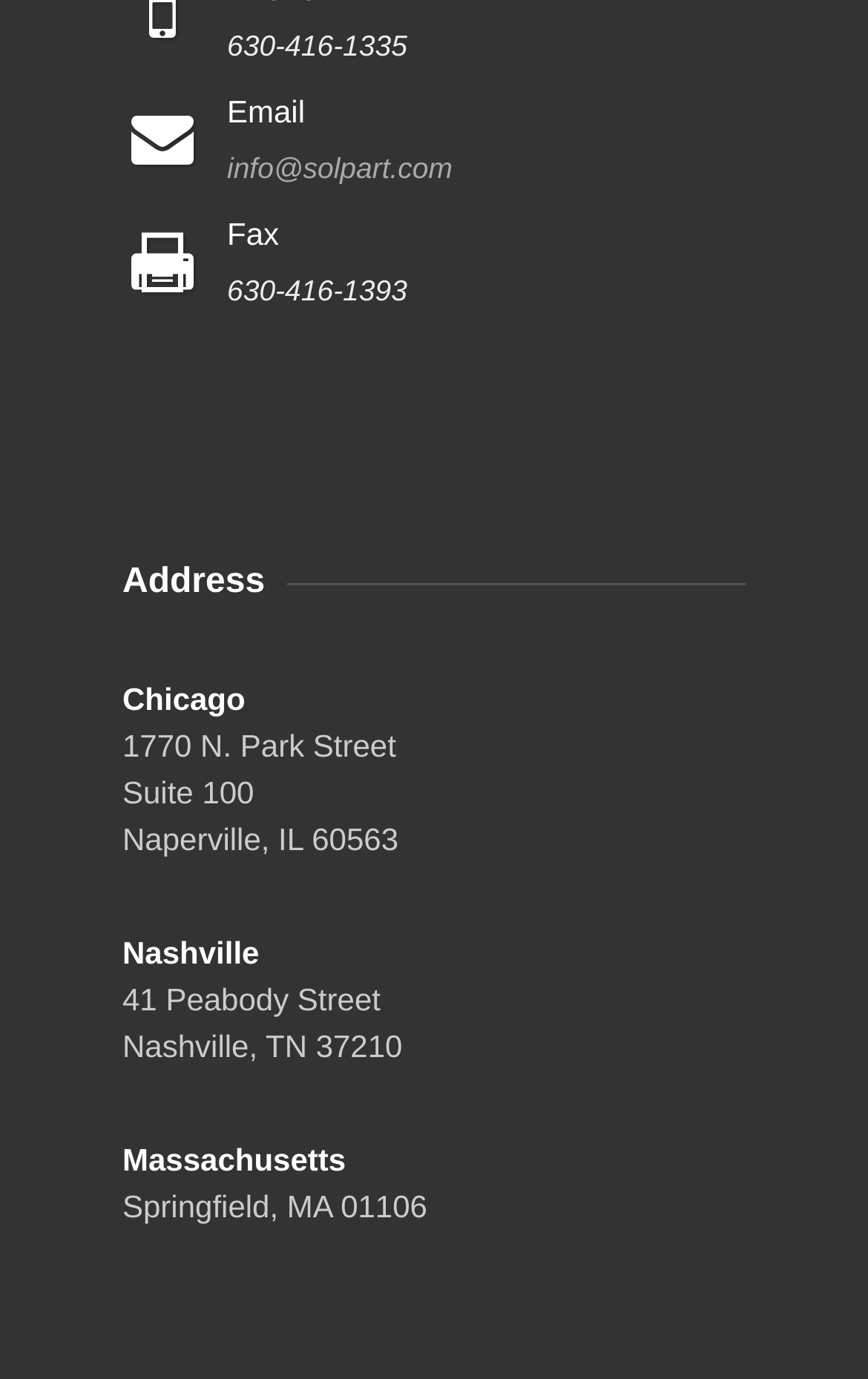What is the city of the second office location?
Relying on the image, give a concise answer in one word or a brief phrase.

Nashville